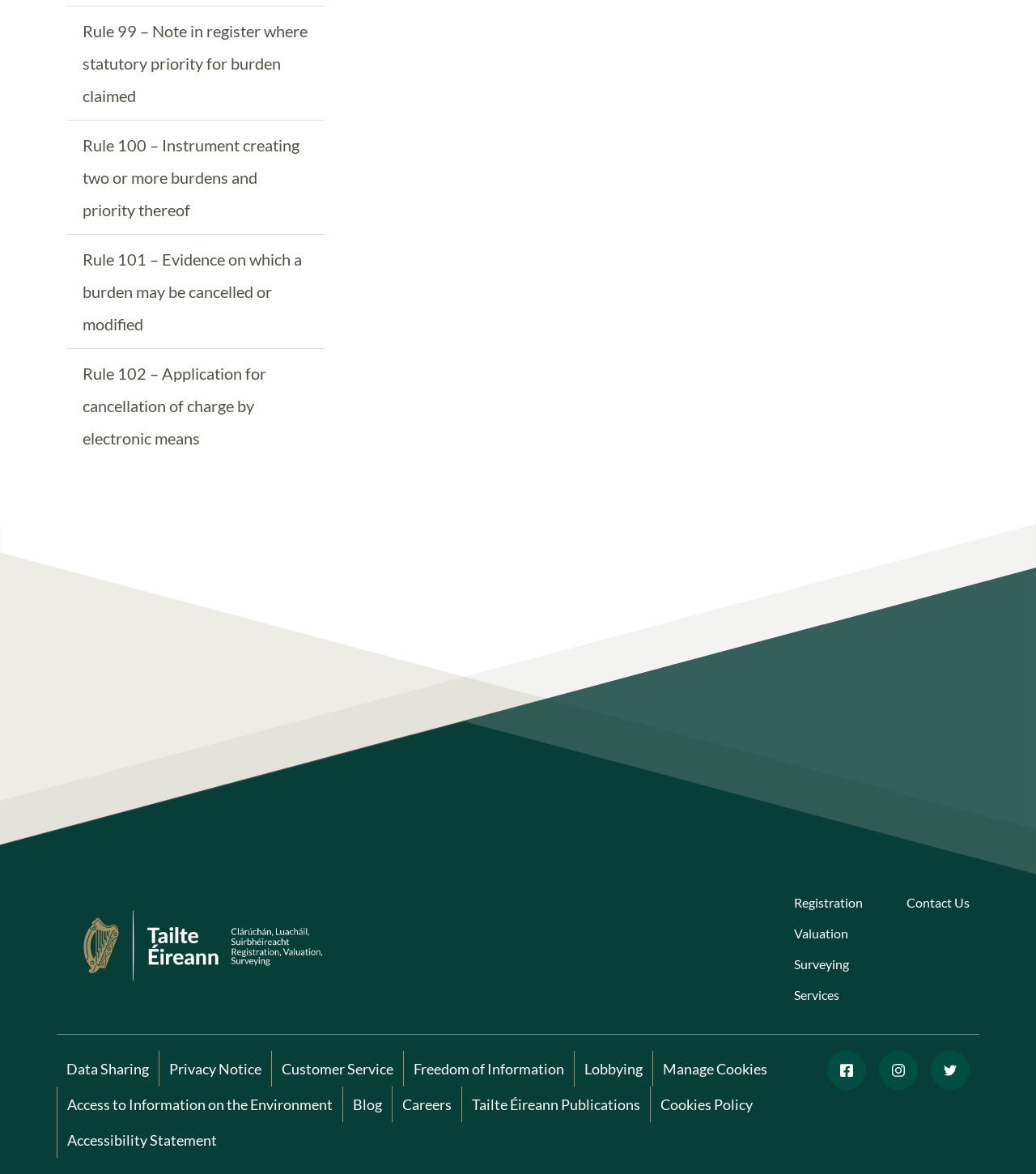Locate the bounding box coordinates of the area you need to click to fulfill this instruction: 'Go to Registration'. The coordinates must be in the form of four float numbers ranging from 0 to 1: [left, top, right, bottom].

[0.766, 0.761, 0.833, 0.777]